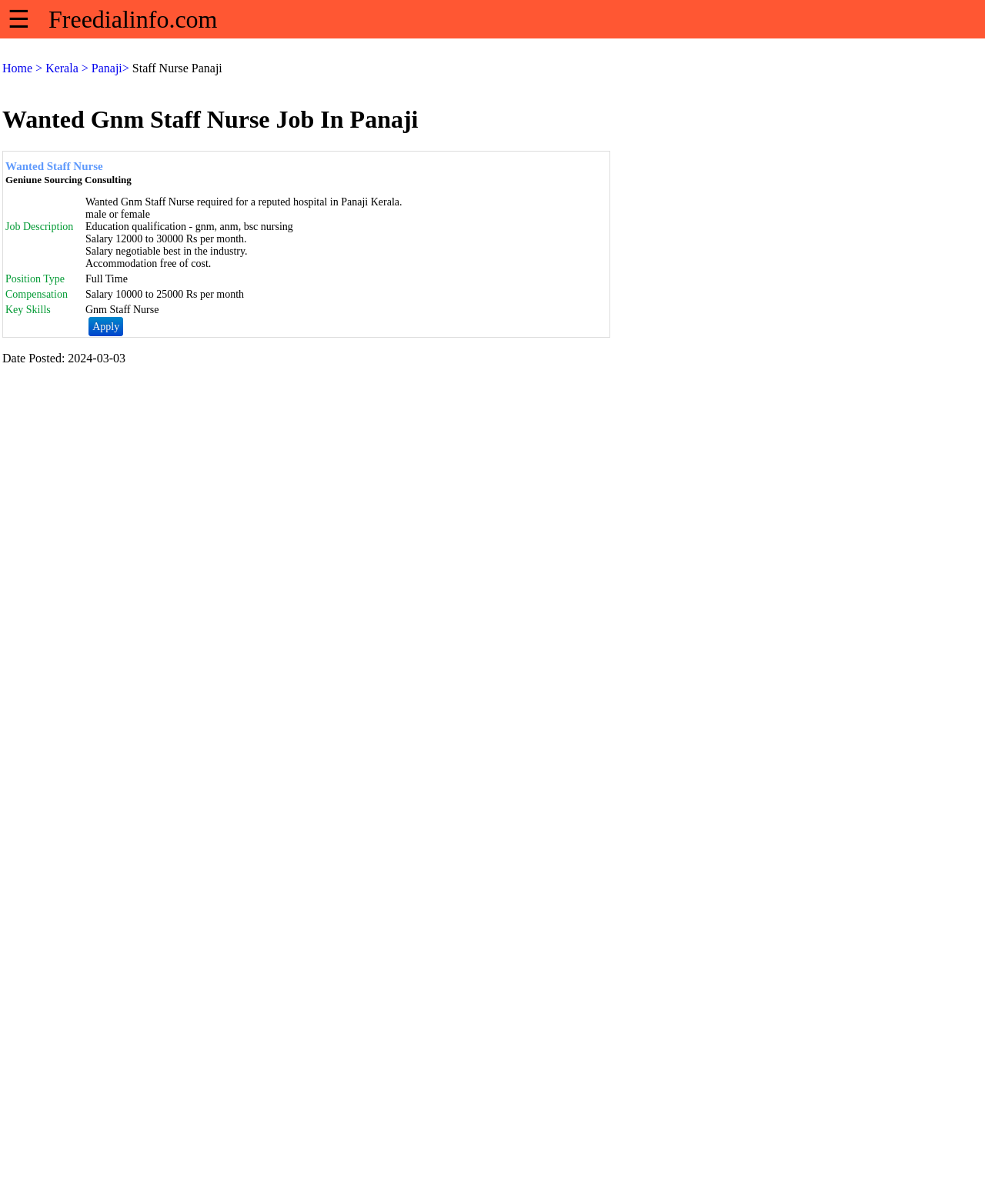When was the job posted?
Utilize the image to construct a detailed and well-explained answer.

The job posting date can be found at the bottom of the page, which states 'Date Posted: 2024-03-03'.